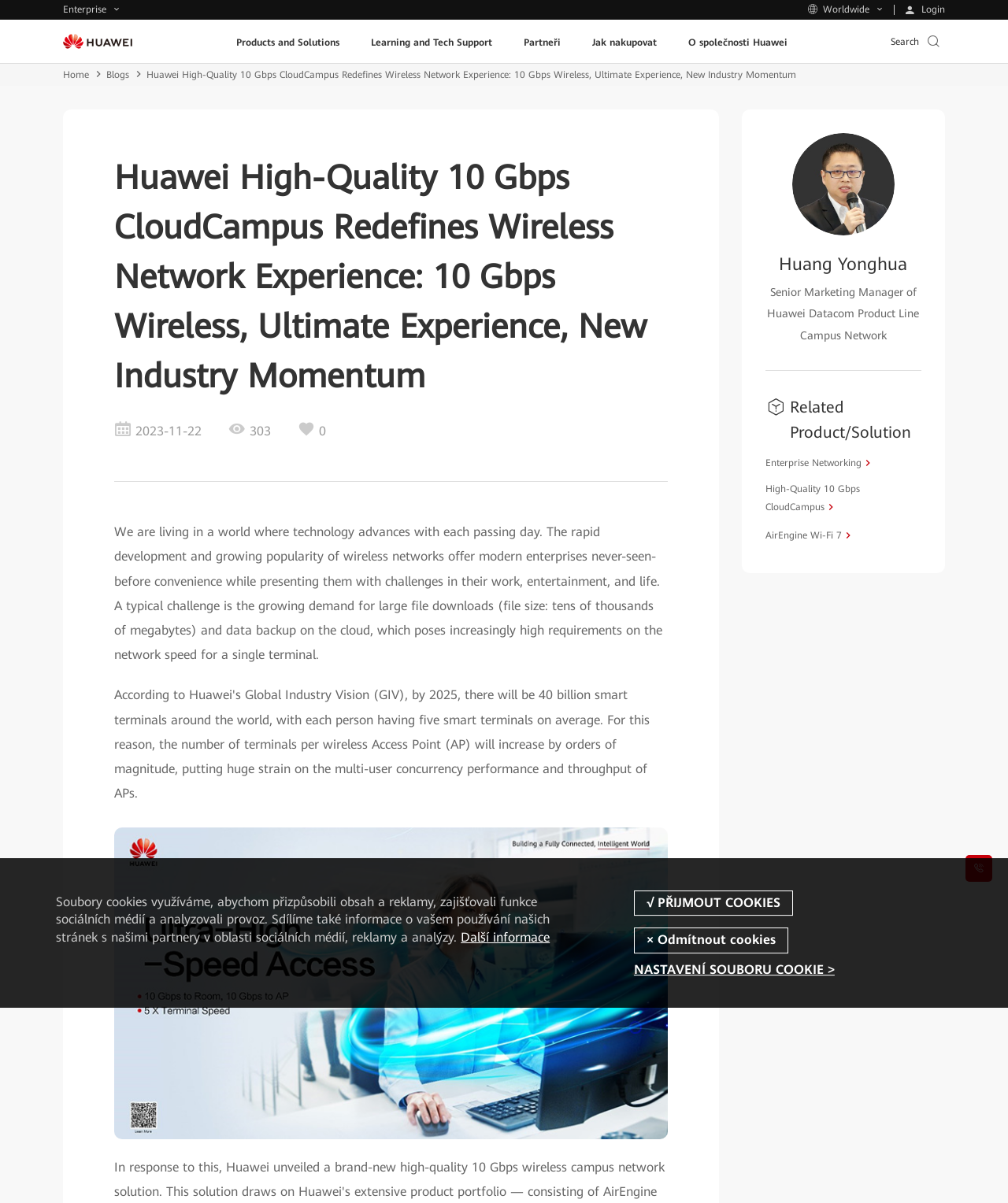Identify the bounding box of the HTML element described here: "Enterprise Networking". Provide the coordinates as four float numbers between 0 and 1: [left, top, right, bottom].

[0.759, 0.376, 0.862, 0.393]